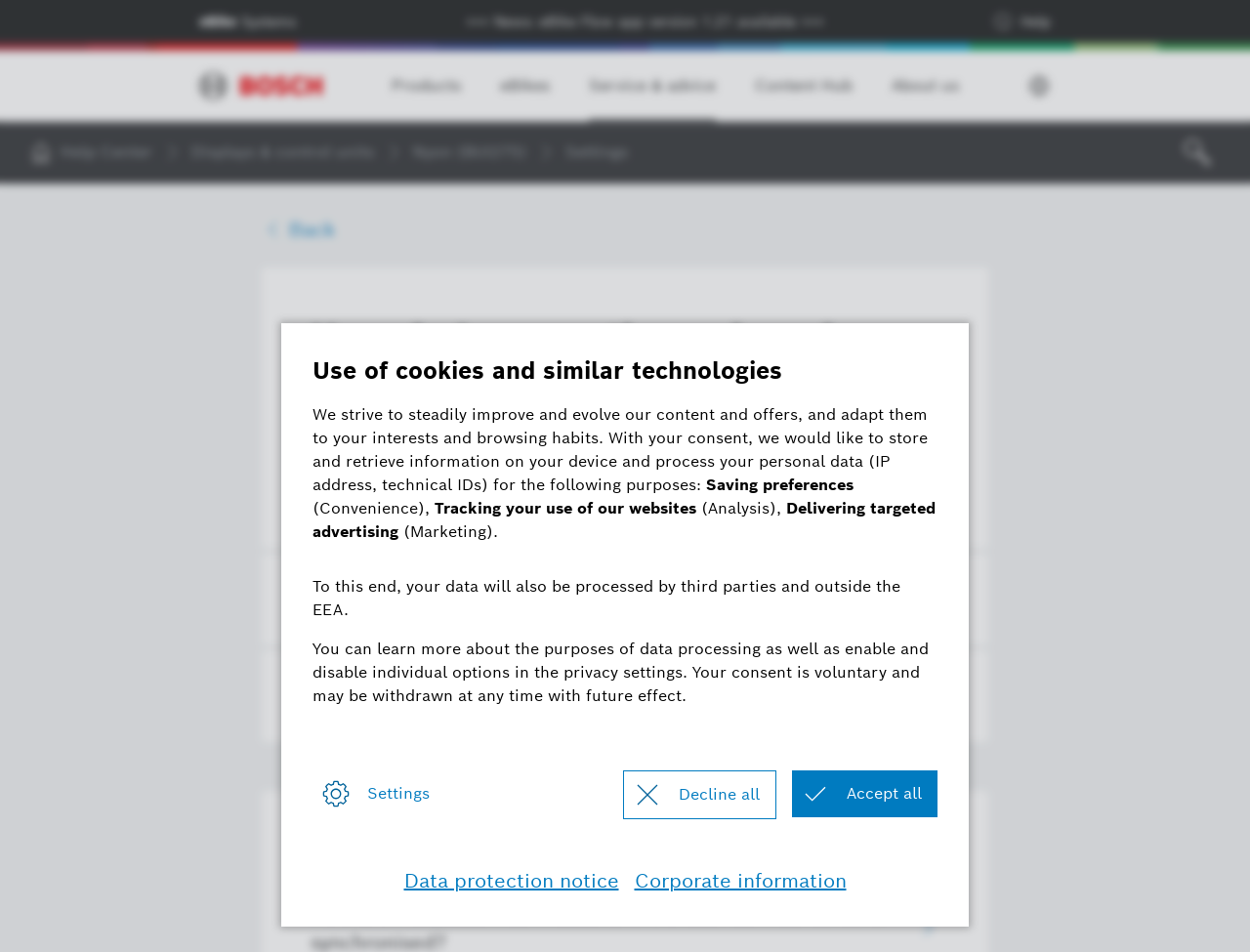Locate the headline of the webpage and generate its content.

How do I access the on-board computer settings?